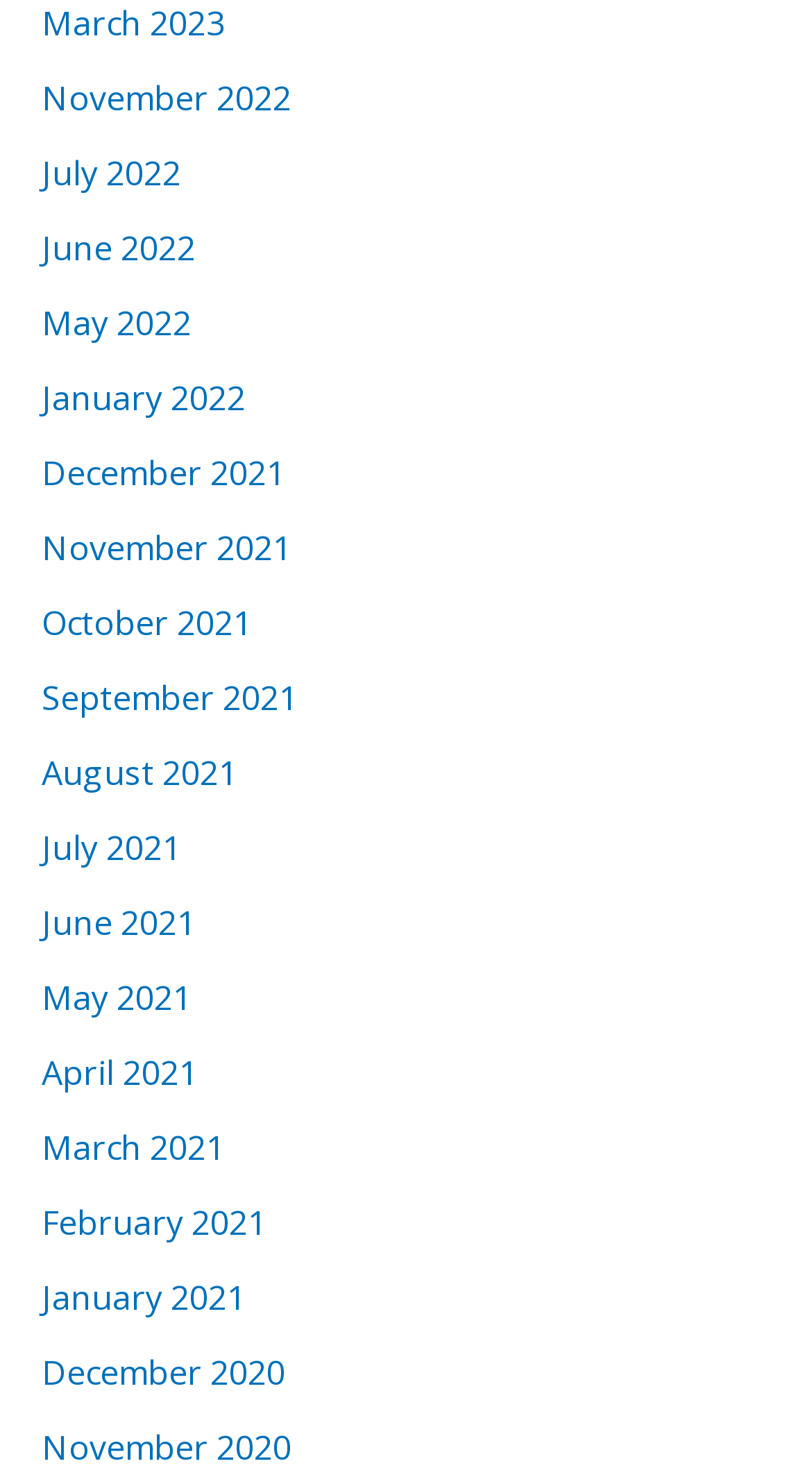Determine the bounding box coordinates of the region to click in order to accomplish the following instruction: "view March 2023". Provide the coordinates as four float numbers between 0 and 1, specifically [left, top, right, bottom].

[0.051, 0.0, 0.277, 0.031]